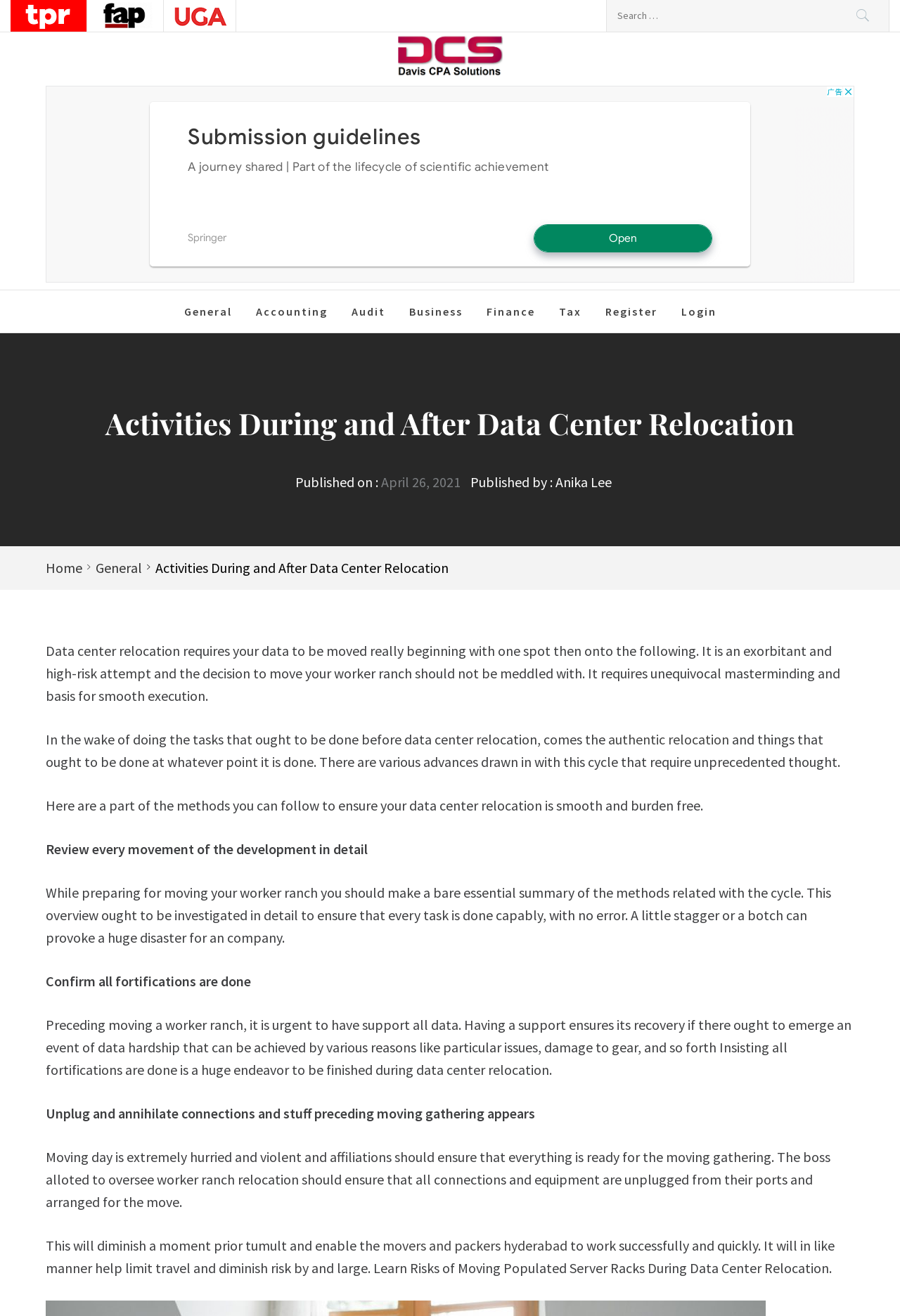Identify the text that serves as the heading for the webpage and generate it.

Activities During and After Data Center Relocation